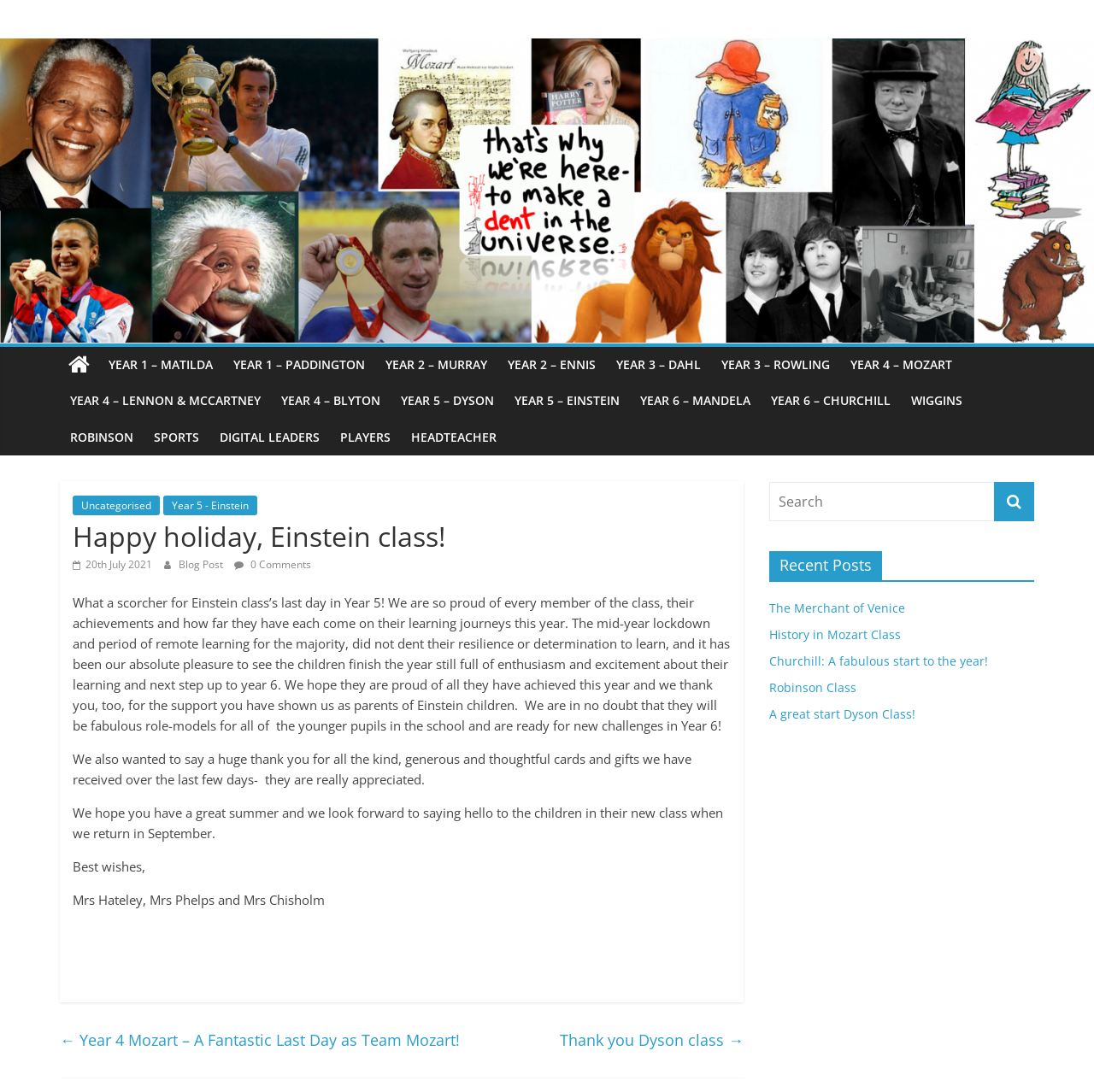What is the purpose of the search box? From the image, respond with a single word or brief phrase.

To search the website